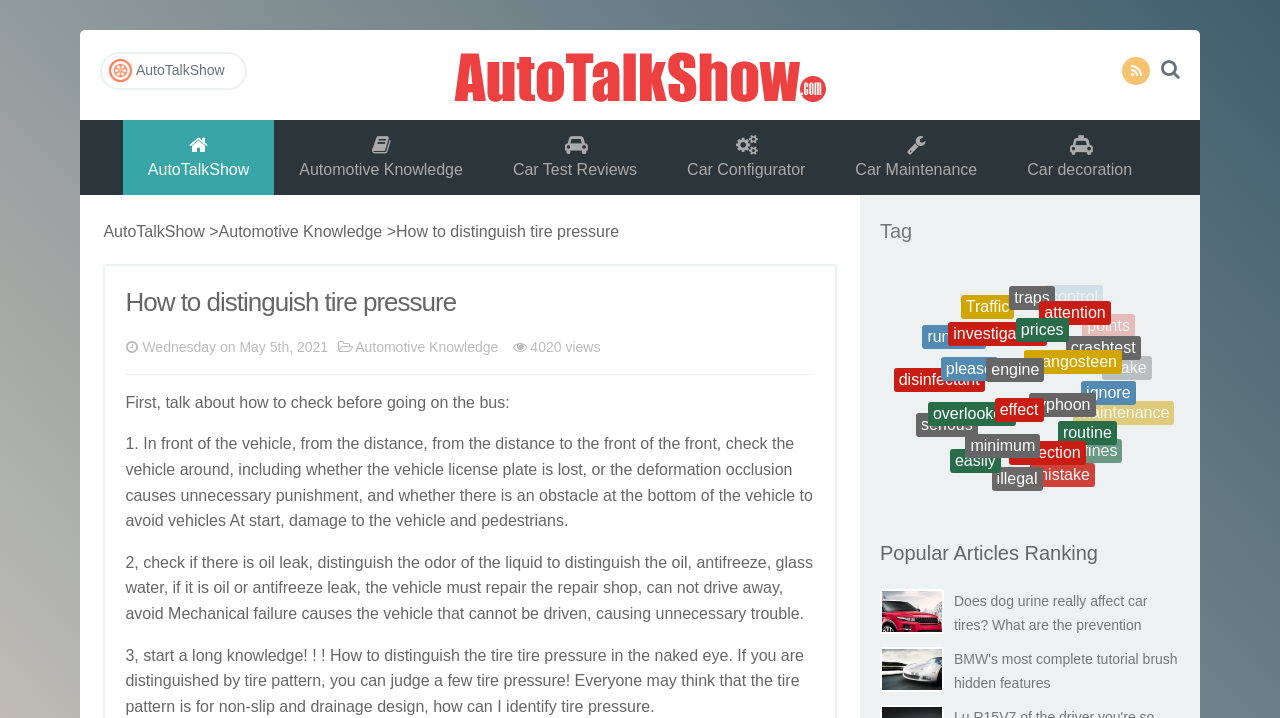Please find the bounding box for the UI element described by: "Car Test Reviews".

[0.381, 0.167, 0.517, 0.272]